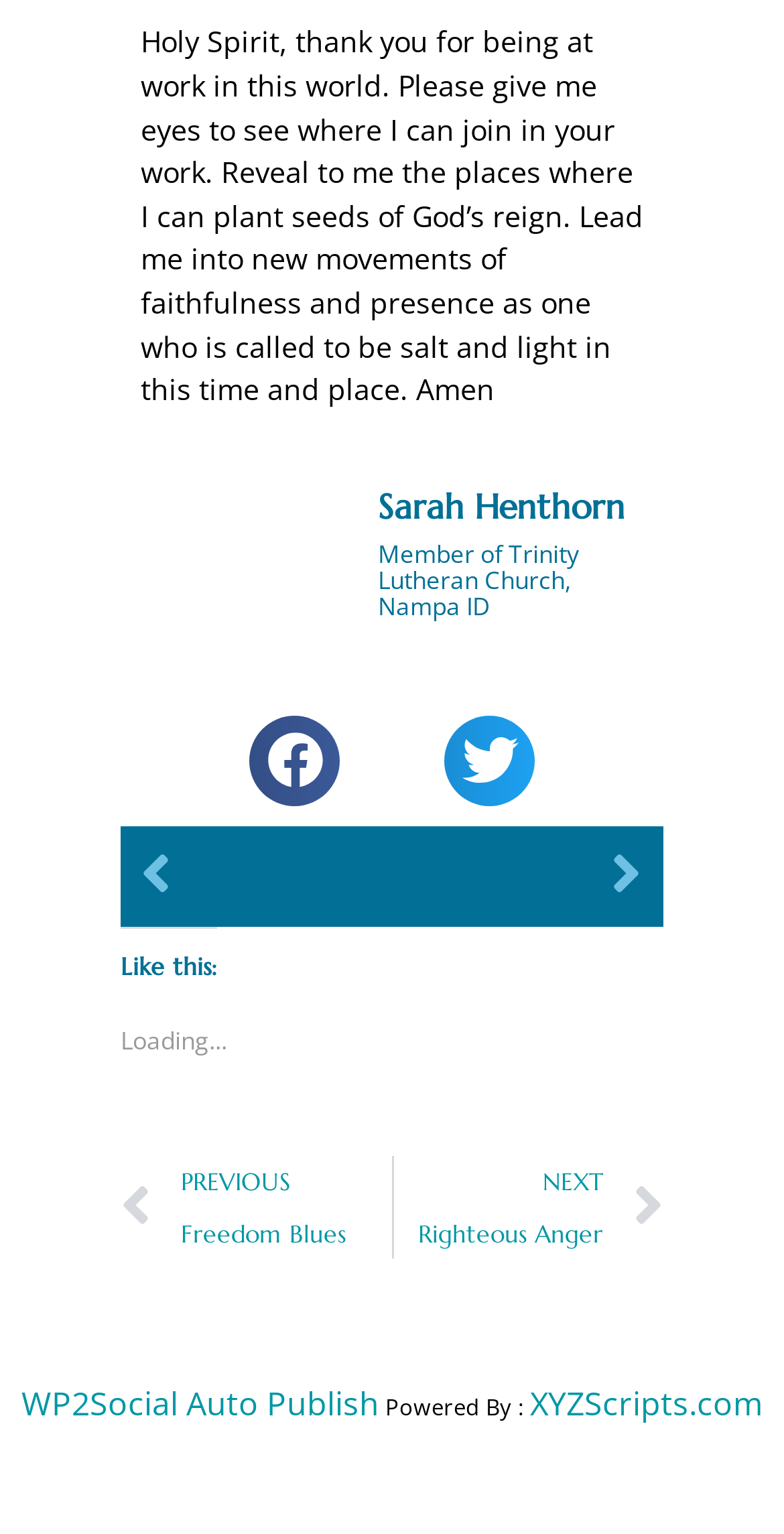Please find the bounding box coordinates of the element that needs to be clicked to perform the following instruction: "Visit WP2Social Auto Publish". The bounding box coordinates should be four float numbers between 0 and 1, represented as [left, top, right, bottom].

[0.027, 0.901, 0.483, 0.93]